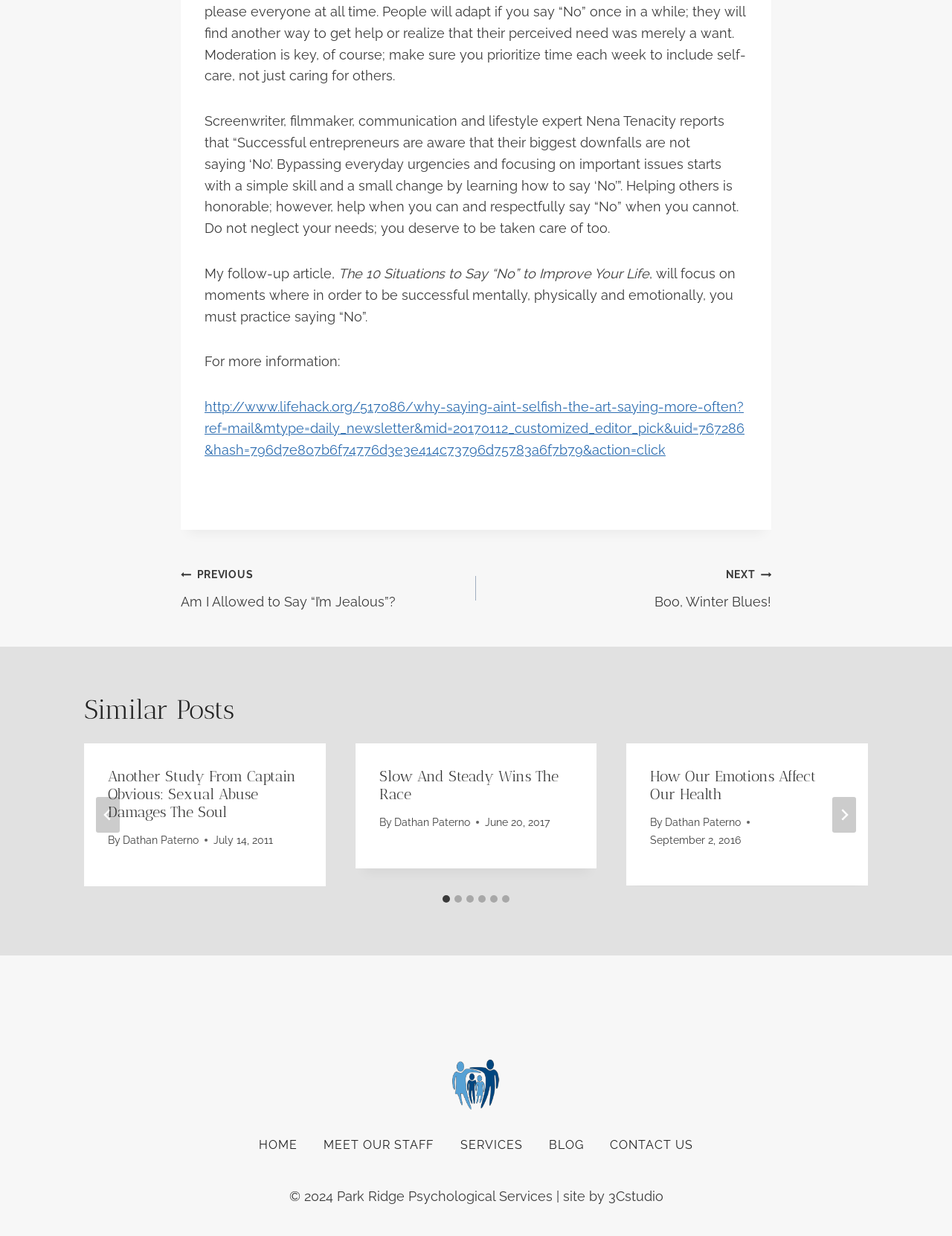How many slides are there in the 'Similar Posts' section?
Carefully examine the image and provide a detailed answer to the question.

I counted the number of tab panels in the 'Similar Posts' section, which are labeled as '1 of 6', '2 of 6', ..., '6 of 6', so there are 6 slides in total.